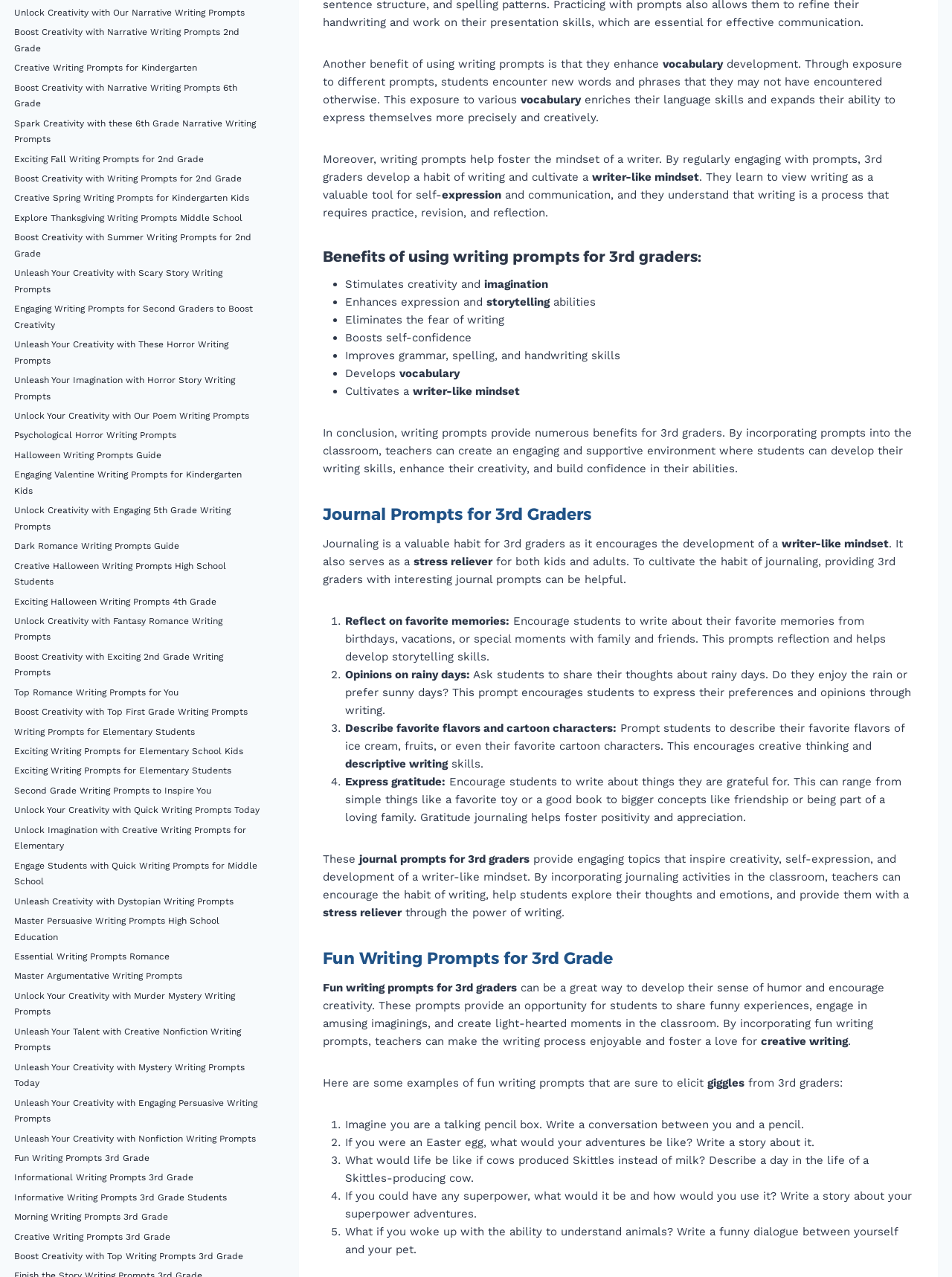Identify the bounding box coordinates of the clickable region required to complete the instruction: "Click on 'Unlock Creativity with Our Narrative Writing Prompts'". The coordinates should be given as four float numbers within the range of 0 and 1, i.e., [left, top, right, bottom].

[0.015, 0.006, 0.257, 0.014]